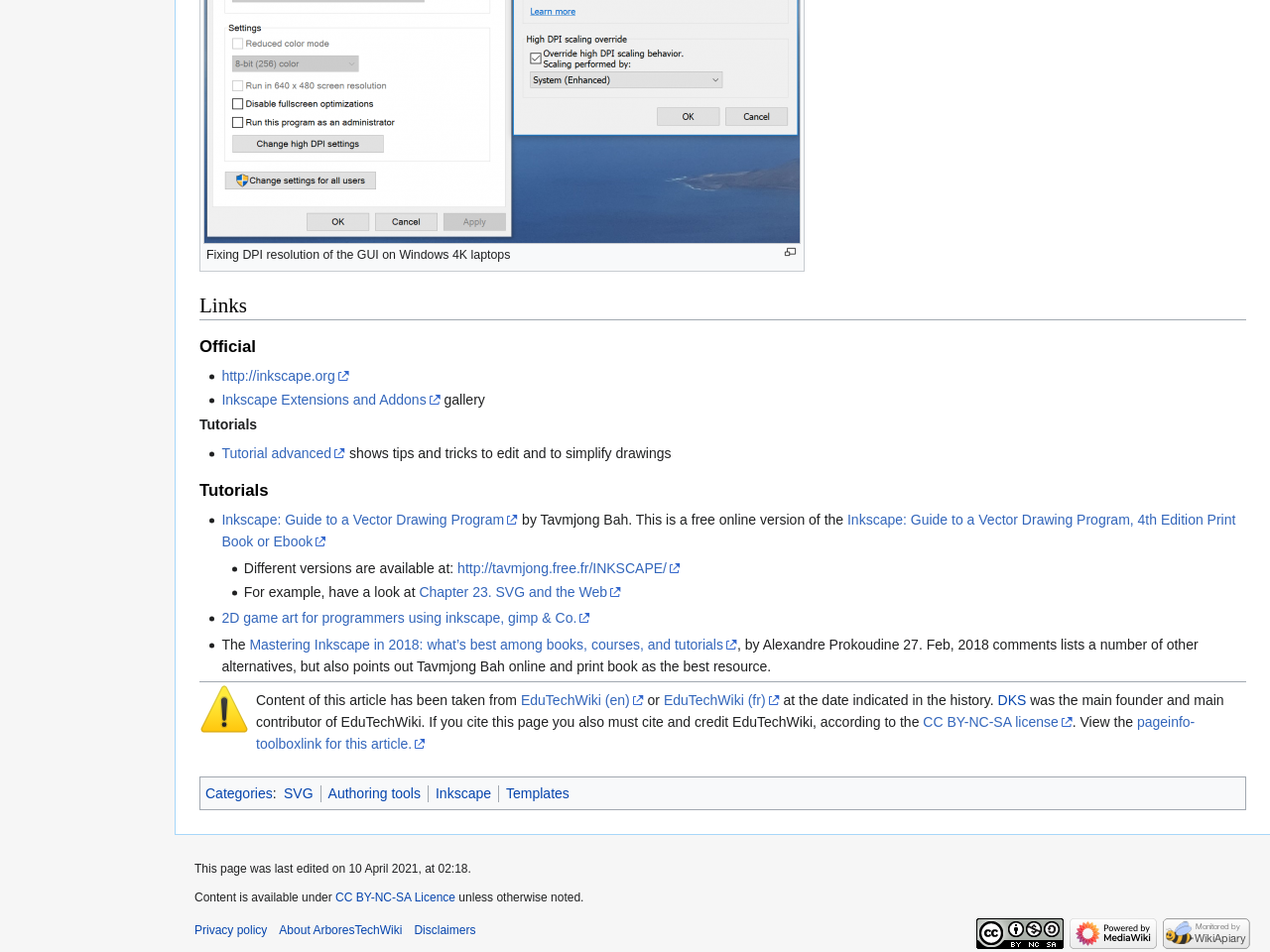Identify the bounding box coordinates of the region that should be clicked to execute the following instruction: "Visit the 'Inkscape' official website".

[0.175, 0.386, 0.275, 0.403]